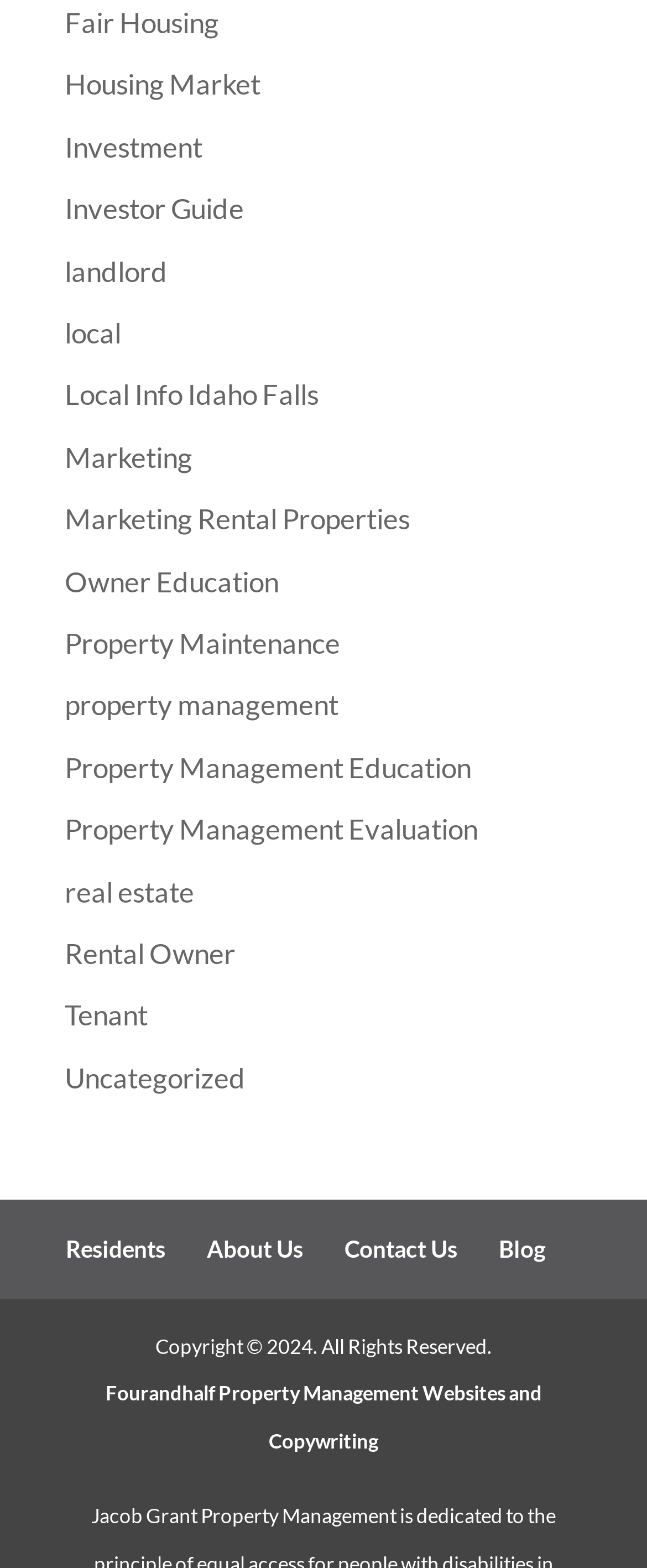Answer the question using only a single word or phrase: 
How many links are there under the main menu?

15